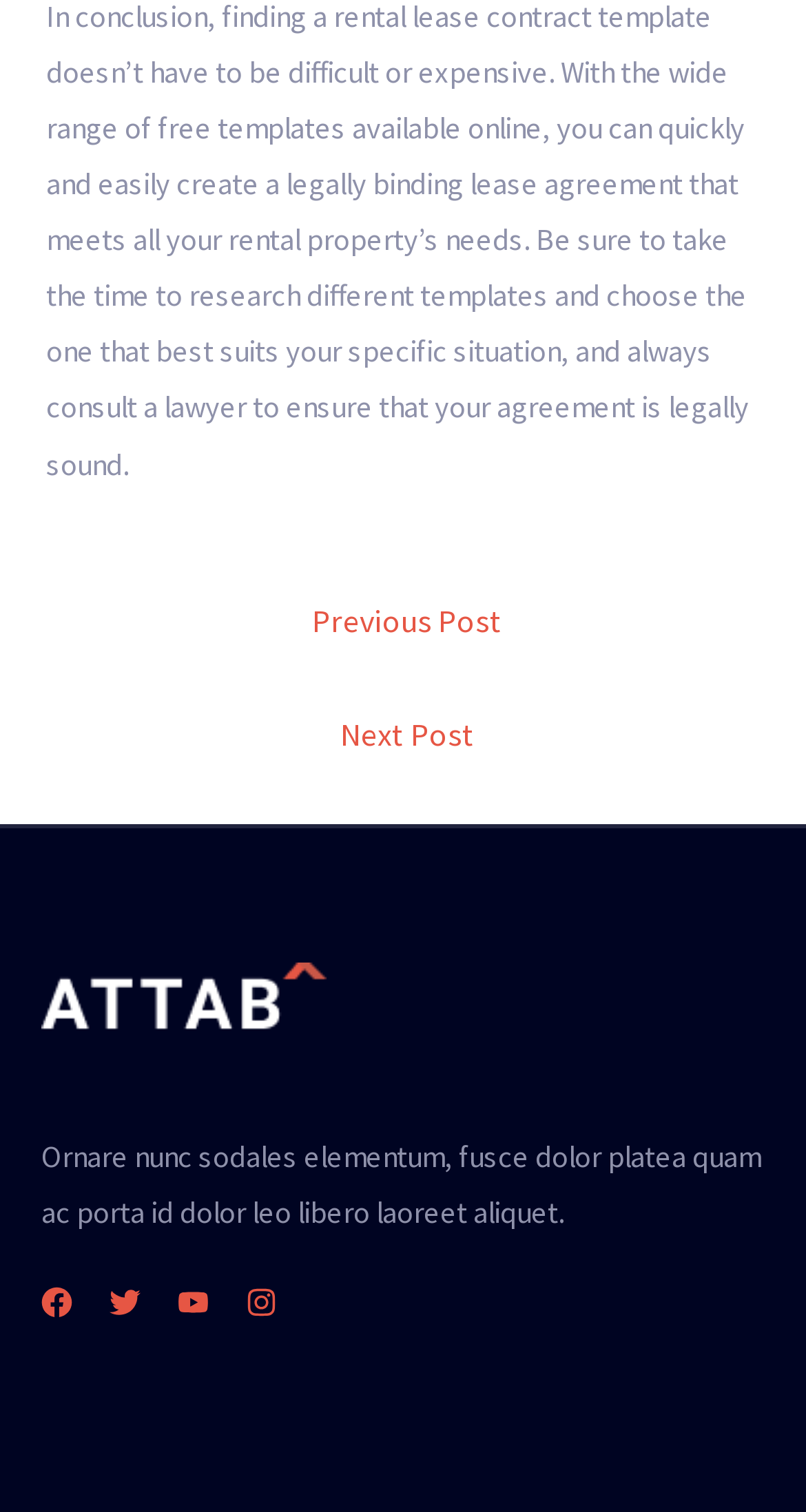Please predict the bounding box coordinates (top-left x, top-left y, bottom-right x, bottom-right y) for the UI element in the screenshot that fits the description: June 30, 2023August 16, 2022

None